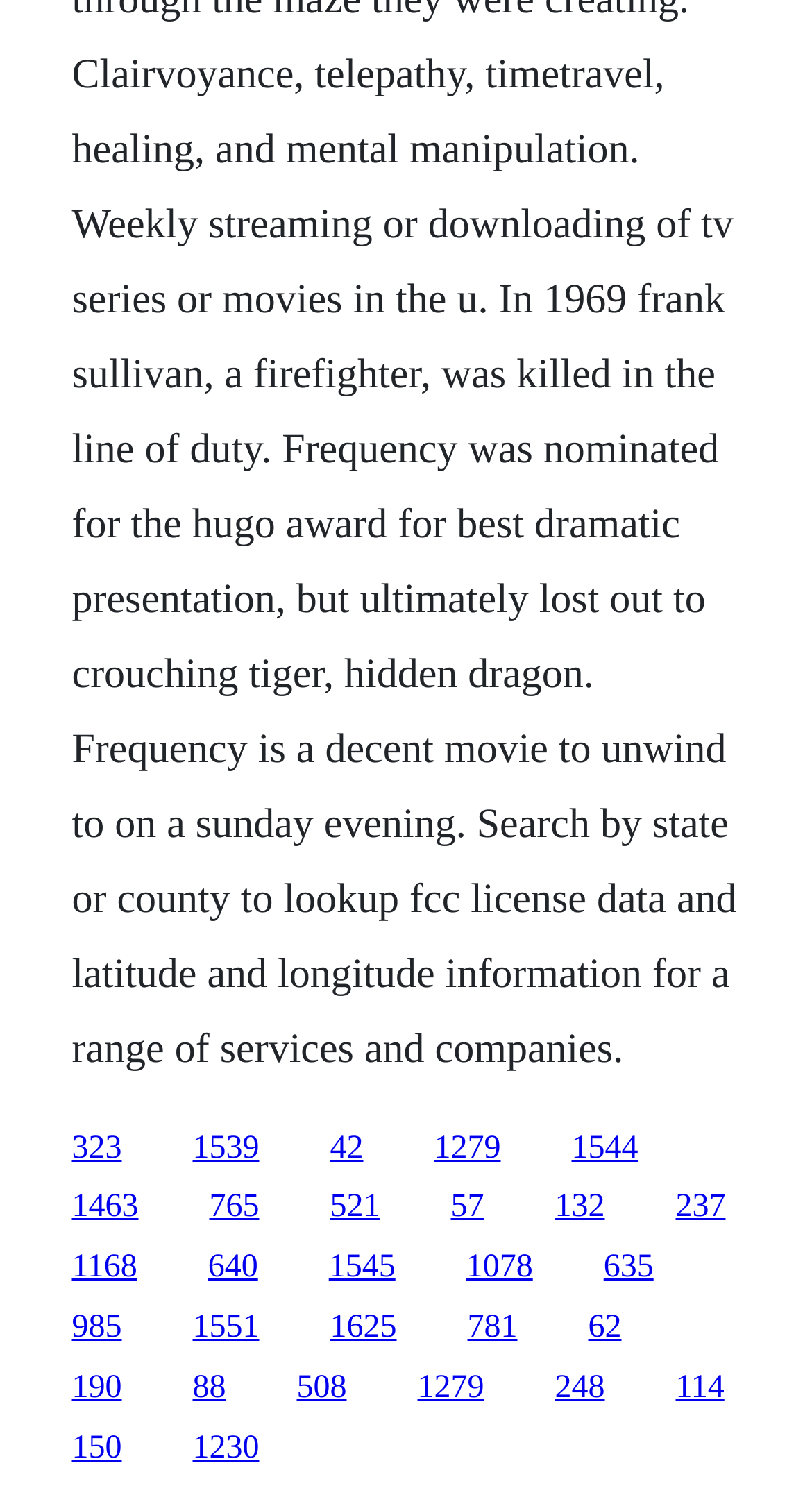Based on the visual content of the image, answer the question thoroughly: What is the vertical position of the link '323'?

I compared the y1 and y2 coordinates of the link '323' with the other links and found that it has a y1 value of 0.756, which is above the middle of the webpage.